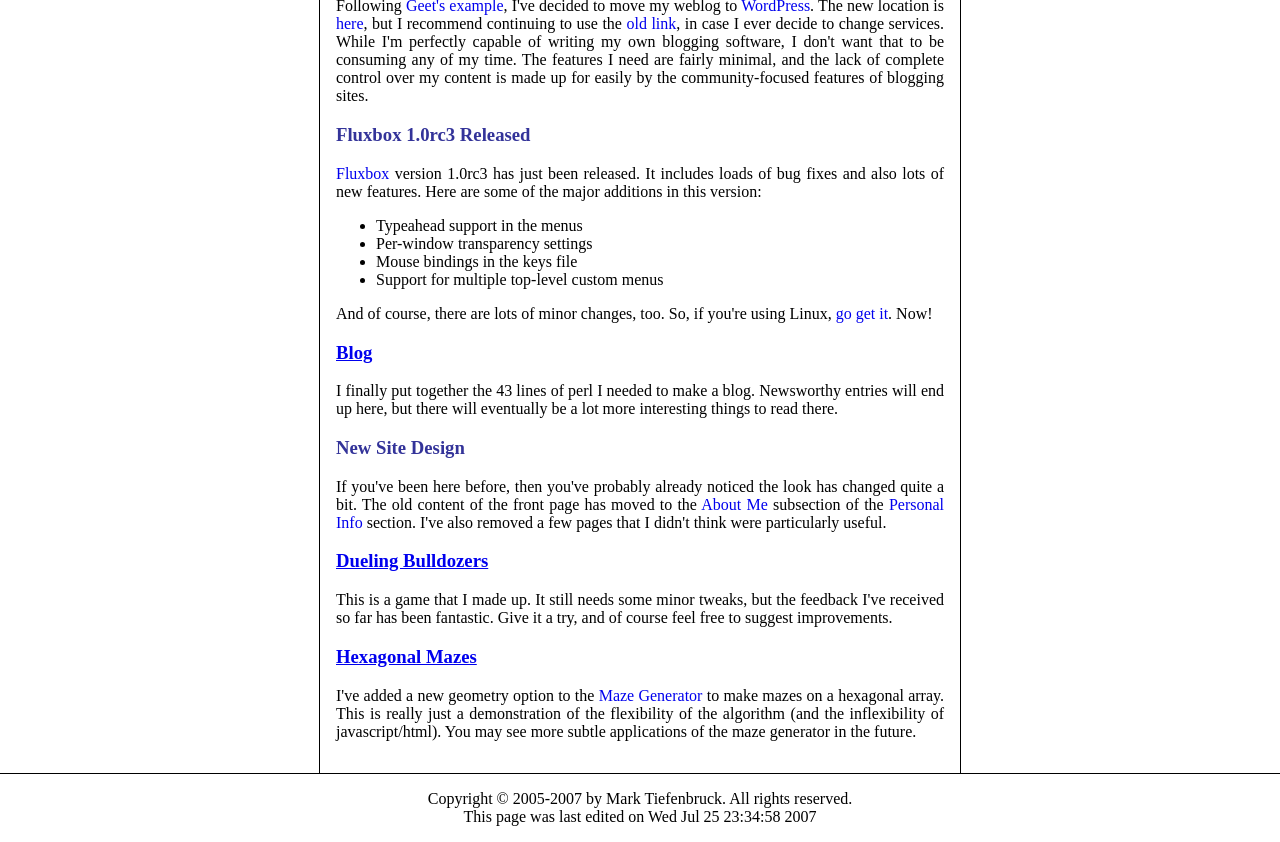Using the provided element description: "here", identify the bounding box coordinates. The coordinates should be four floats between 0 and 1 in the order [left, top, right, bottom].

[0.262, 0.018, 0.284, 0.038]